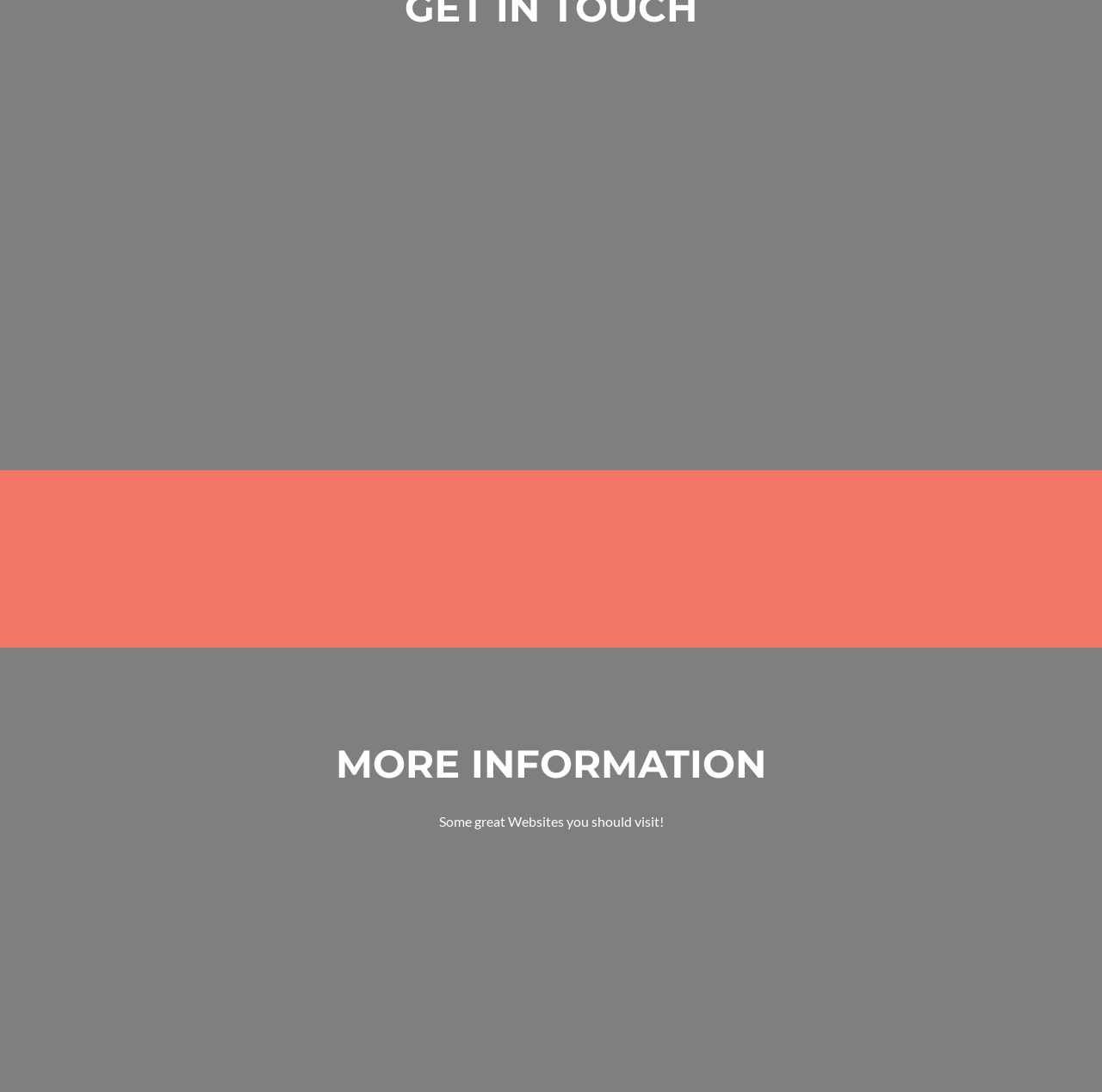Determine the coordinates of the bounding box for the clickable area needed to execute this instruction: "Click SEND MESSAGE".

[0.745, 0.312, 0.887, 0.348]